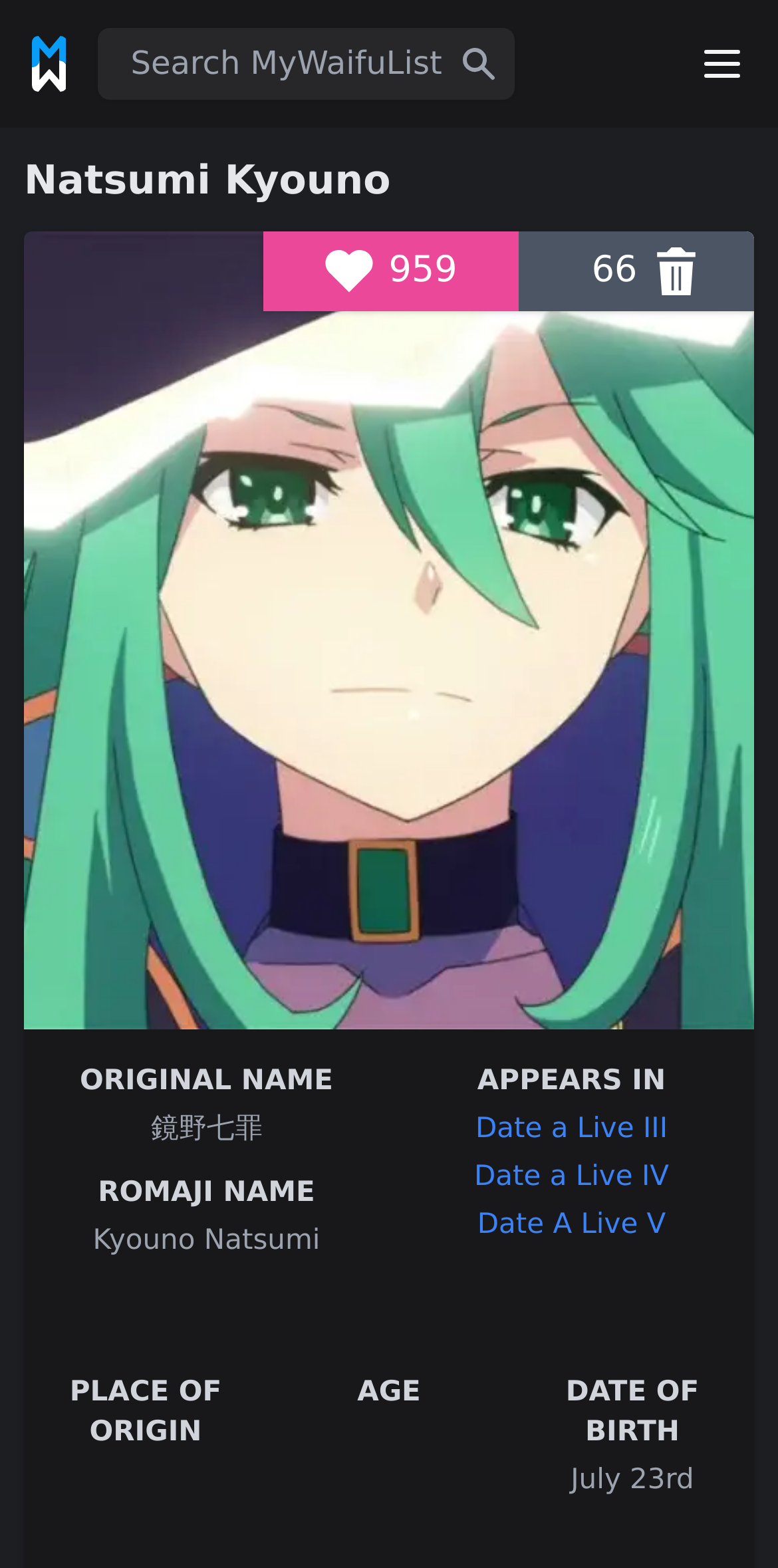Describe all the key features and sections of the webpage thoroughly.

The webpage is about Natsumi Kyouno, a character from the Date a Live series. At the top left, there is a small link and an image, likely a logo or icon. Below this, there is a prominent heading with the character's name, "Natsumi Kyouno", spanning almost the entire width of the page.

On the top right, there are two buttons: "Search MyWaifuList" and "Open main menu". The "Search MyWaifuList" button is larger and more prominent, taking up about half of the page's width.

Below the heading, there is a large image of Natsumi Kyouno, taking up most of the page's width. Above this image, there are three smaller images and two text elements, displaying the numbers "959" and "66".

The page also contains several sections of text, including the character's original name, romaji name, and appearances in different series. These sections are organized into neat blocks with clear headings, making it easy to read and understand.

At the bottom of the page, there are three links to different series, "Date a Live III", "Date a Live IV", and "Date A Live V", which are likely related to Natsumi Kyouno's character. Additionally, there are several text elements displaying the character's place of origin, age, and date of birth.